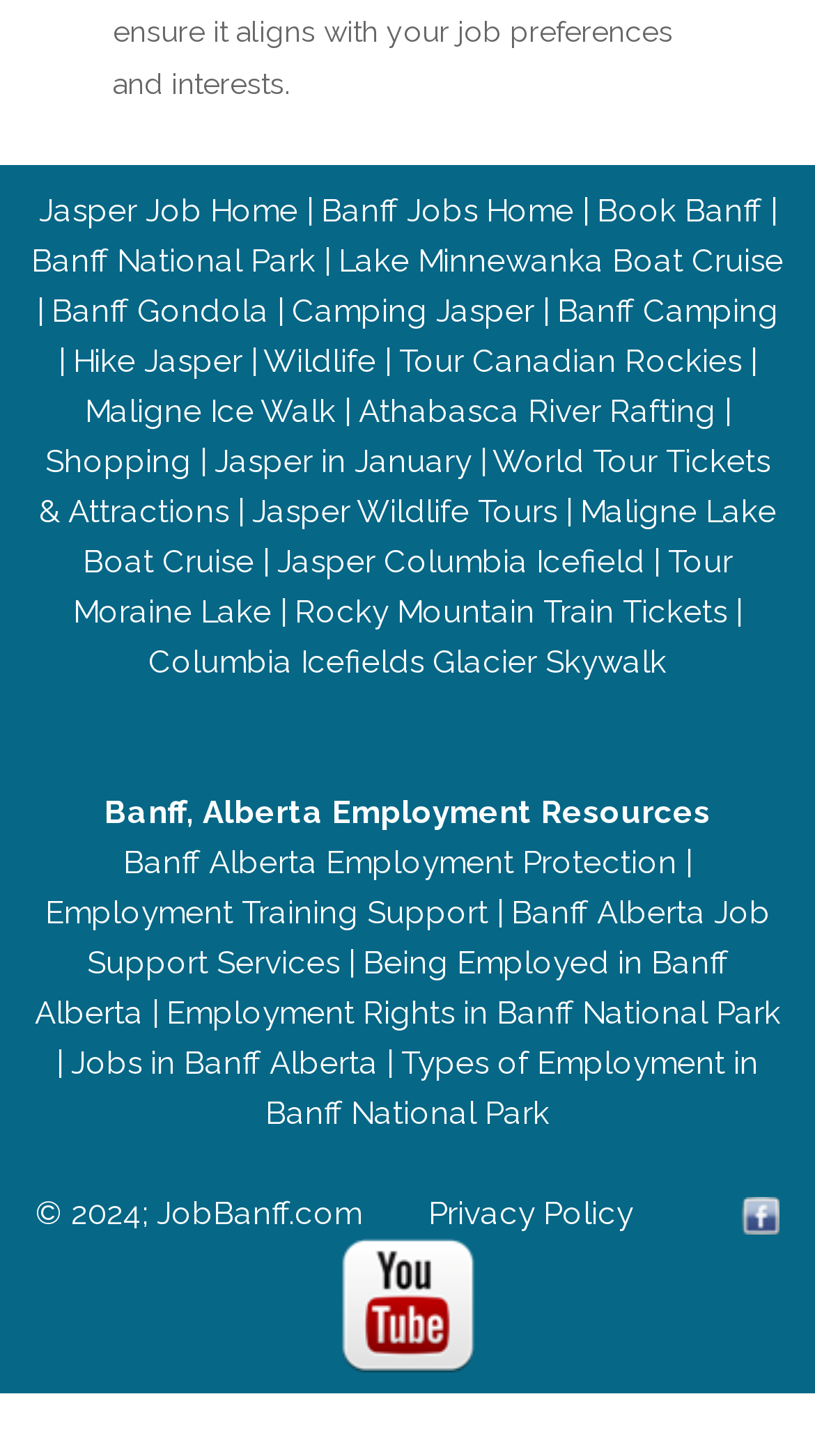Respond to the question below with a single word or phrase:
How many links are there on this webpage?

34